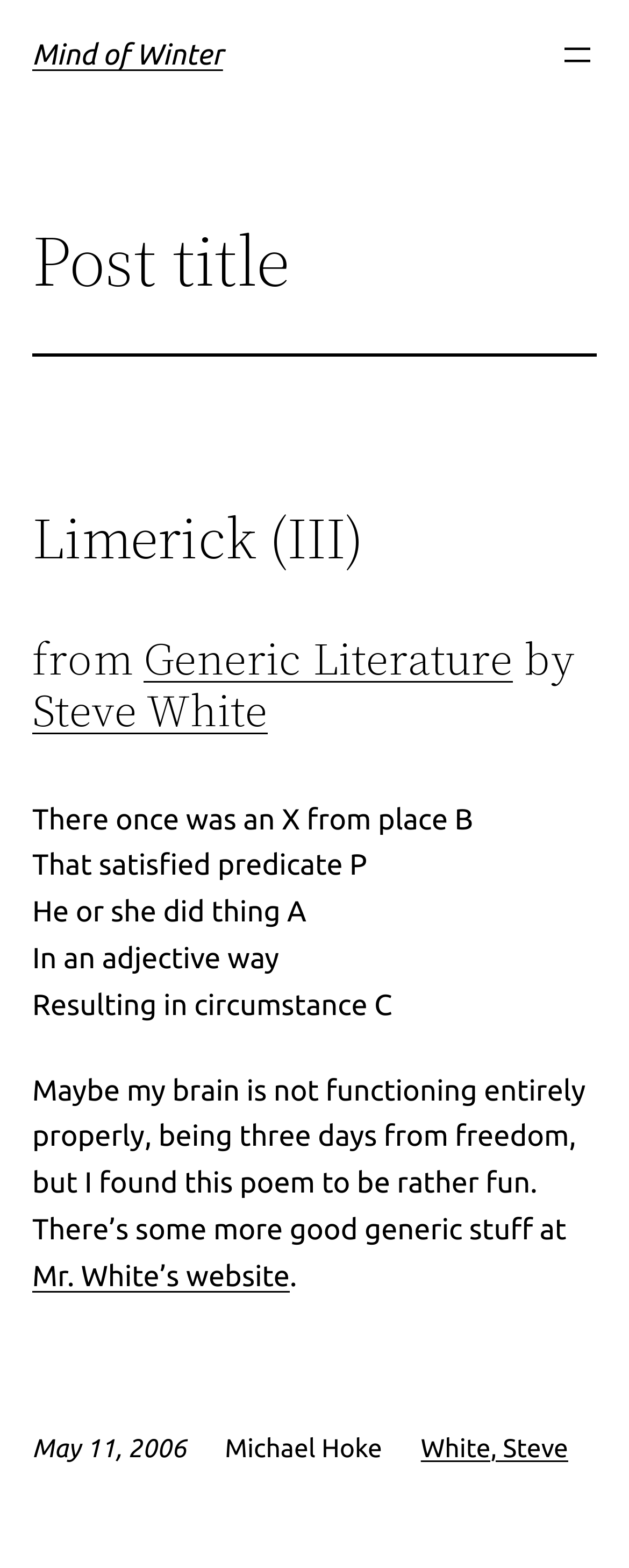Based on the image, please elaborate on the answer to the following question:
Who is the author of the poem?

The author of the poem is mentioned in the blockquote section, where it is written as 'from Generic Literature by Steve White'. The link 'Steve White' also confirms this.